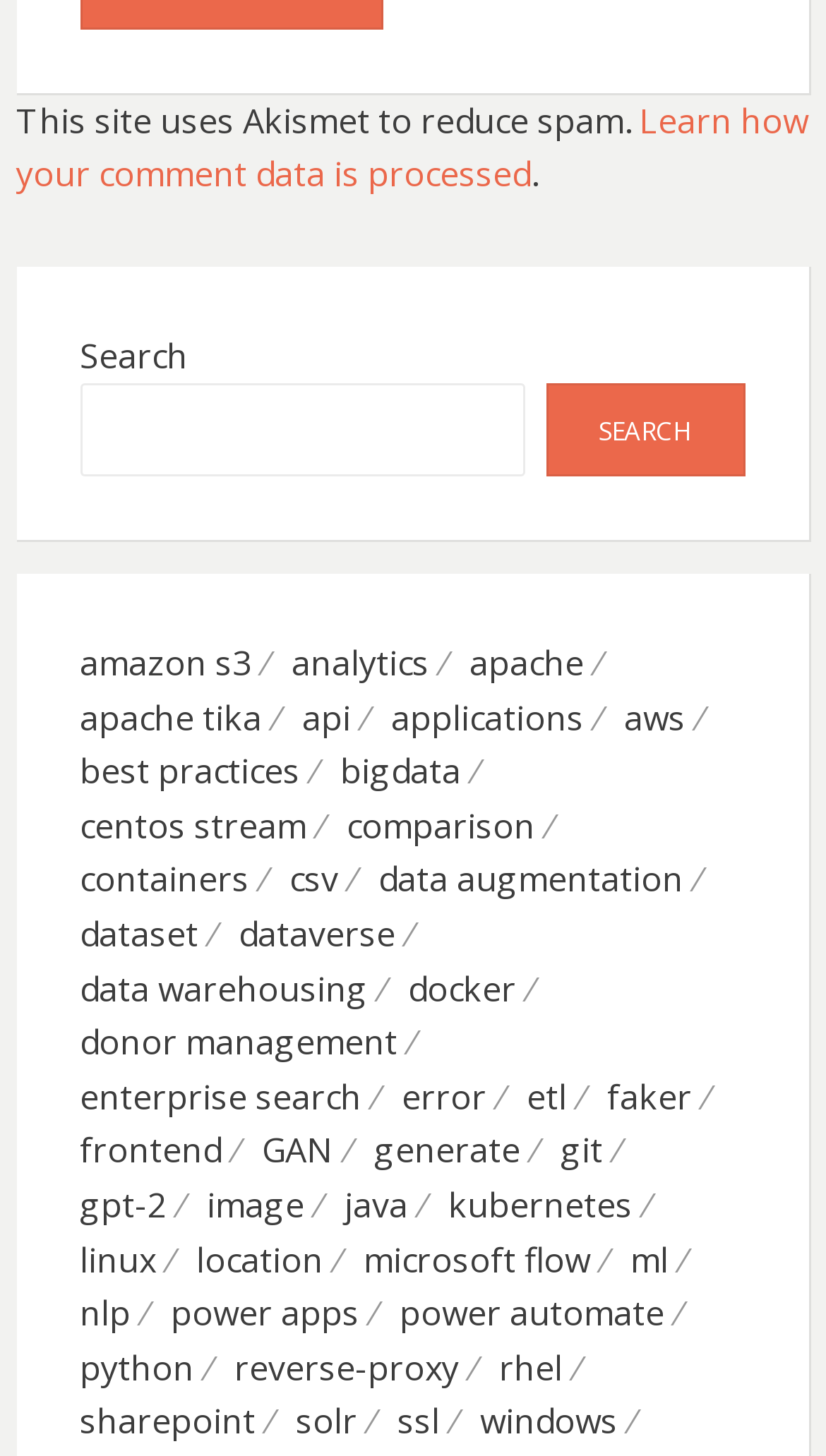Pinpoint the bounding box coordinates of the element you need to click to execute the following instruction: "Explore amazon s3". The bounding box should be represented by four float numbers between 0 and 1, in the format [left, top, right, bottom].

[0.096, 0.438, 0.34, 0.475]